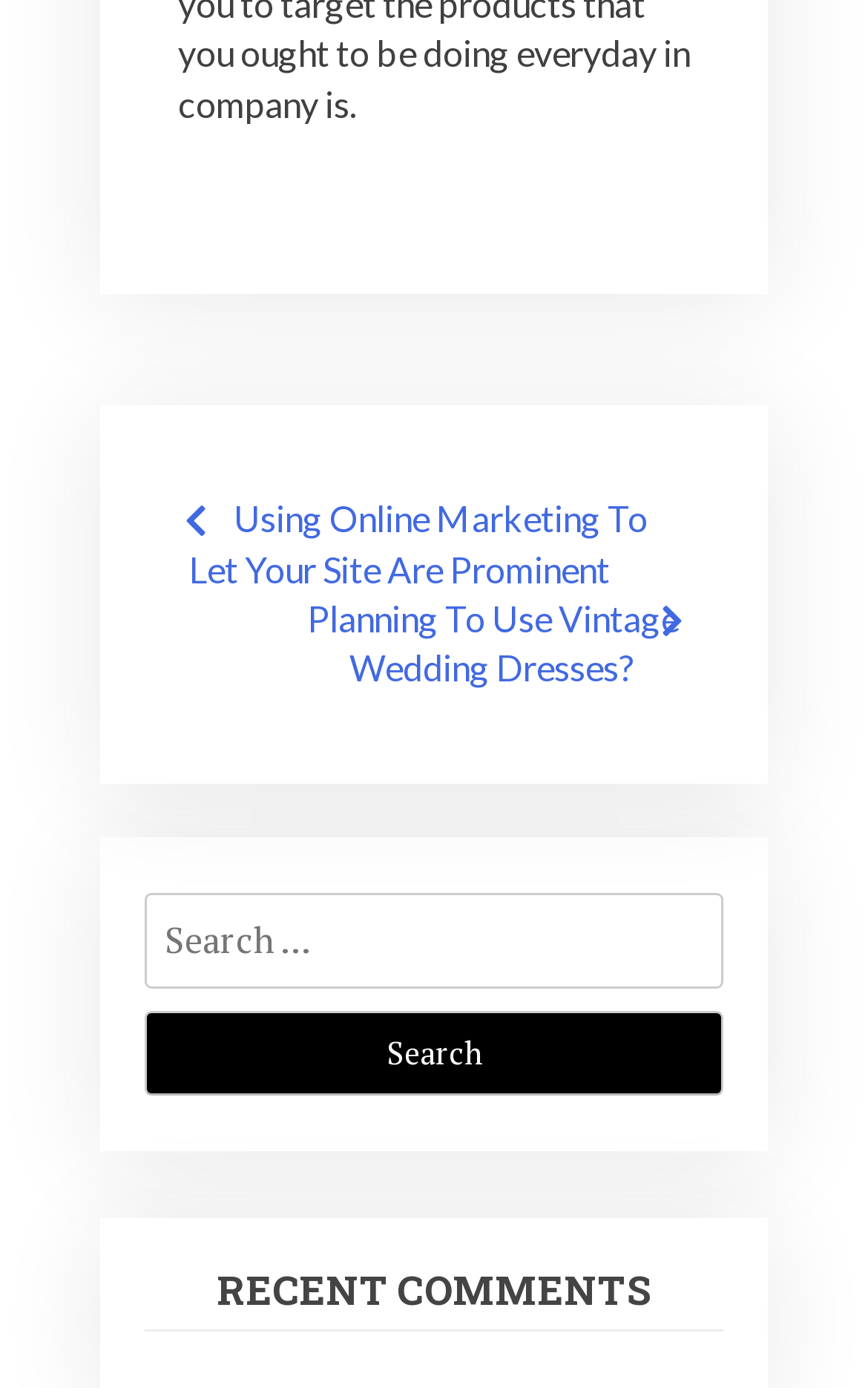Using the given element description, provide the bounding box coordinates (top-left x, top-left y, bottom-right x, bottom-right y) for the corresponding UI element in the screenshot: parent_node: Search for: value="Search"

[0.167, 0.729, 0.833, 0.79]